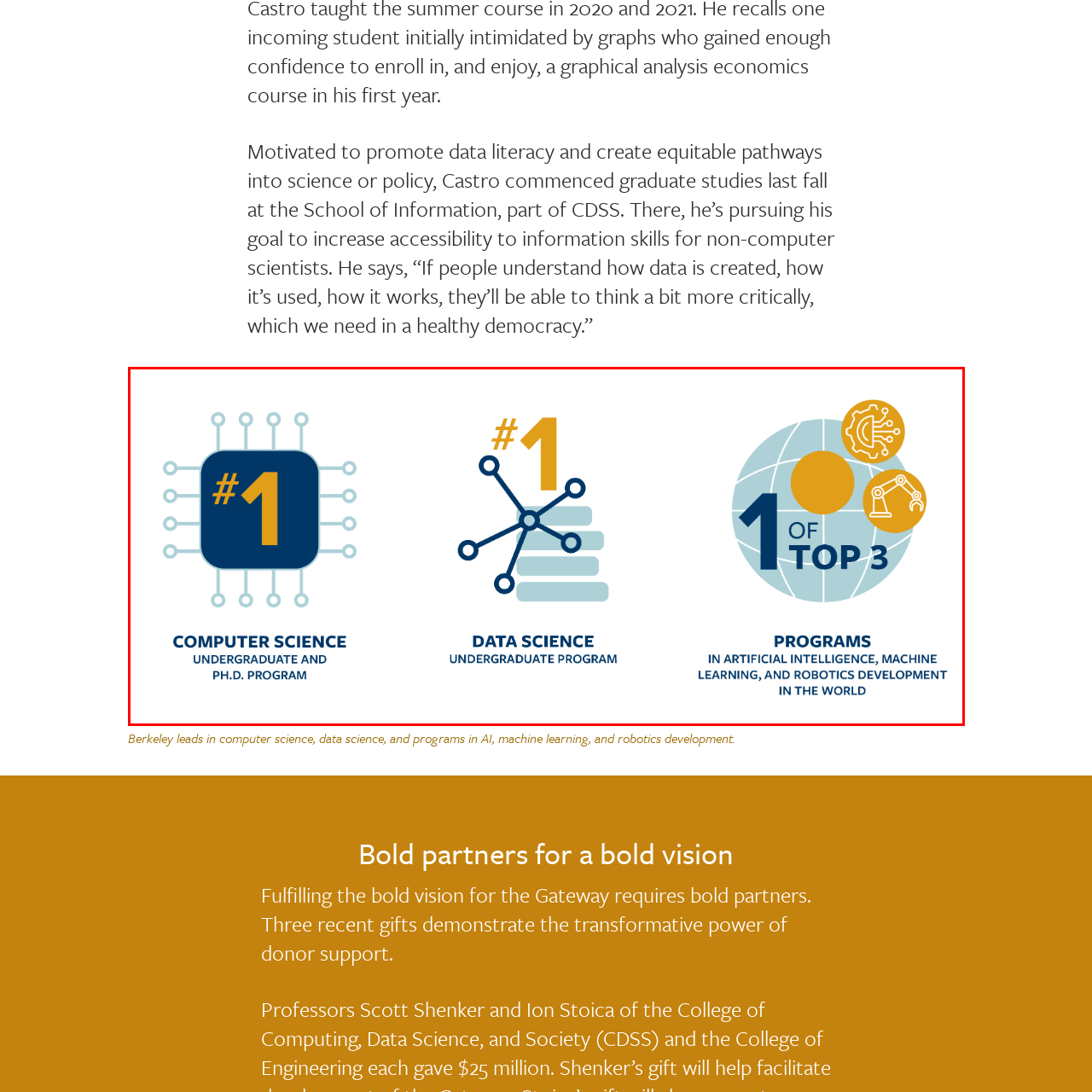What is Berkeley's ranking in artificial intelligence, machine learning, and robotics development?
Consider the portion of the image within the red bounding box and answer the question as detailed as possible, referencing the visible details.

The illustration states that Berkeley is ranked among the top three programs globally in artificial intelligence, machine learning, and robotics development, highlighting the university's cutting-edge research and innovative educational offerings in these transformative areas.